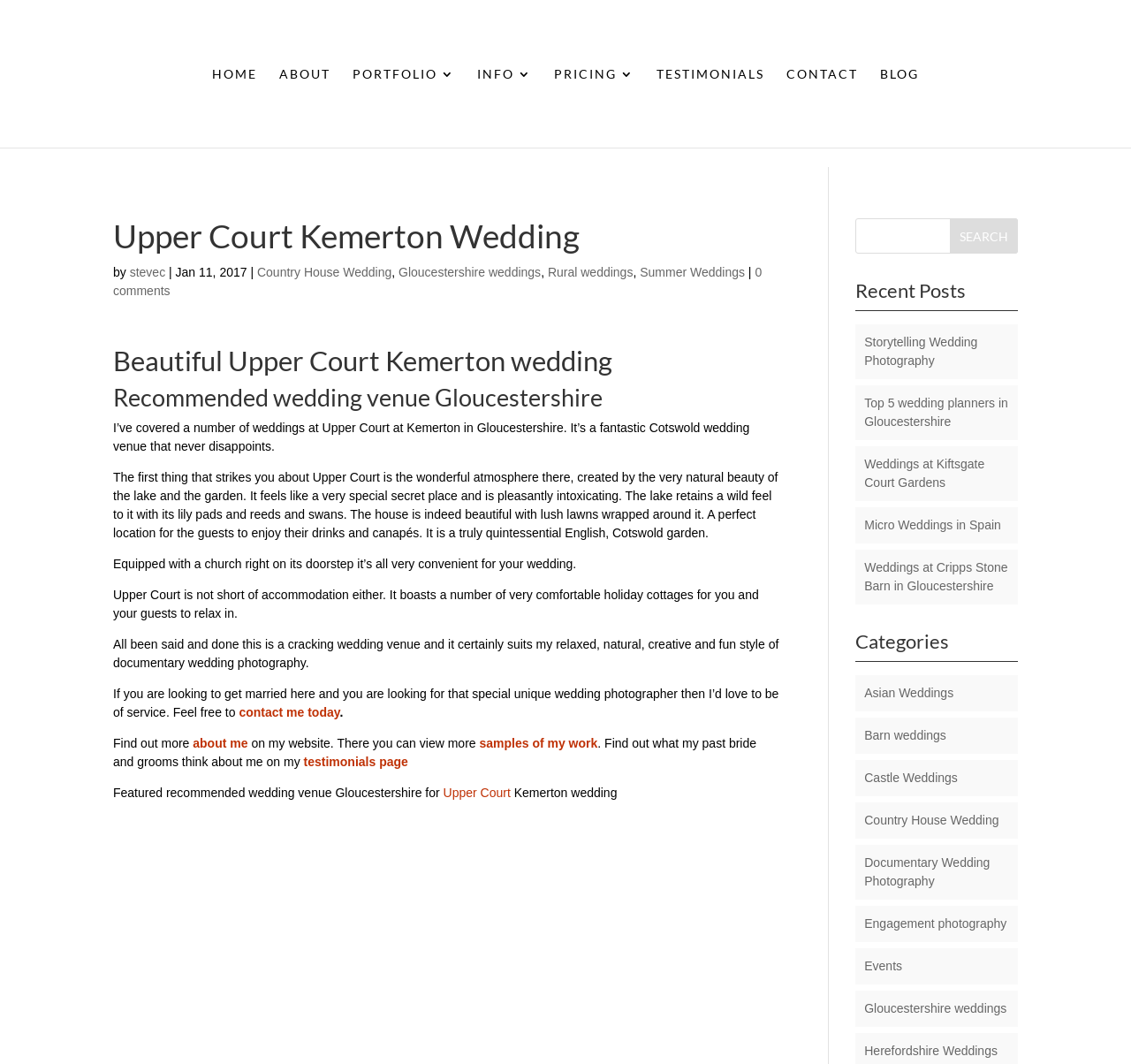Provide a short answer using a single word or phrase for the following question: 
What is the name of the photographer?

Steve